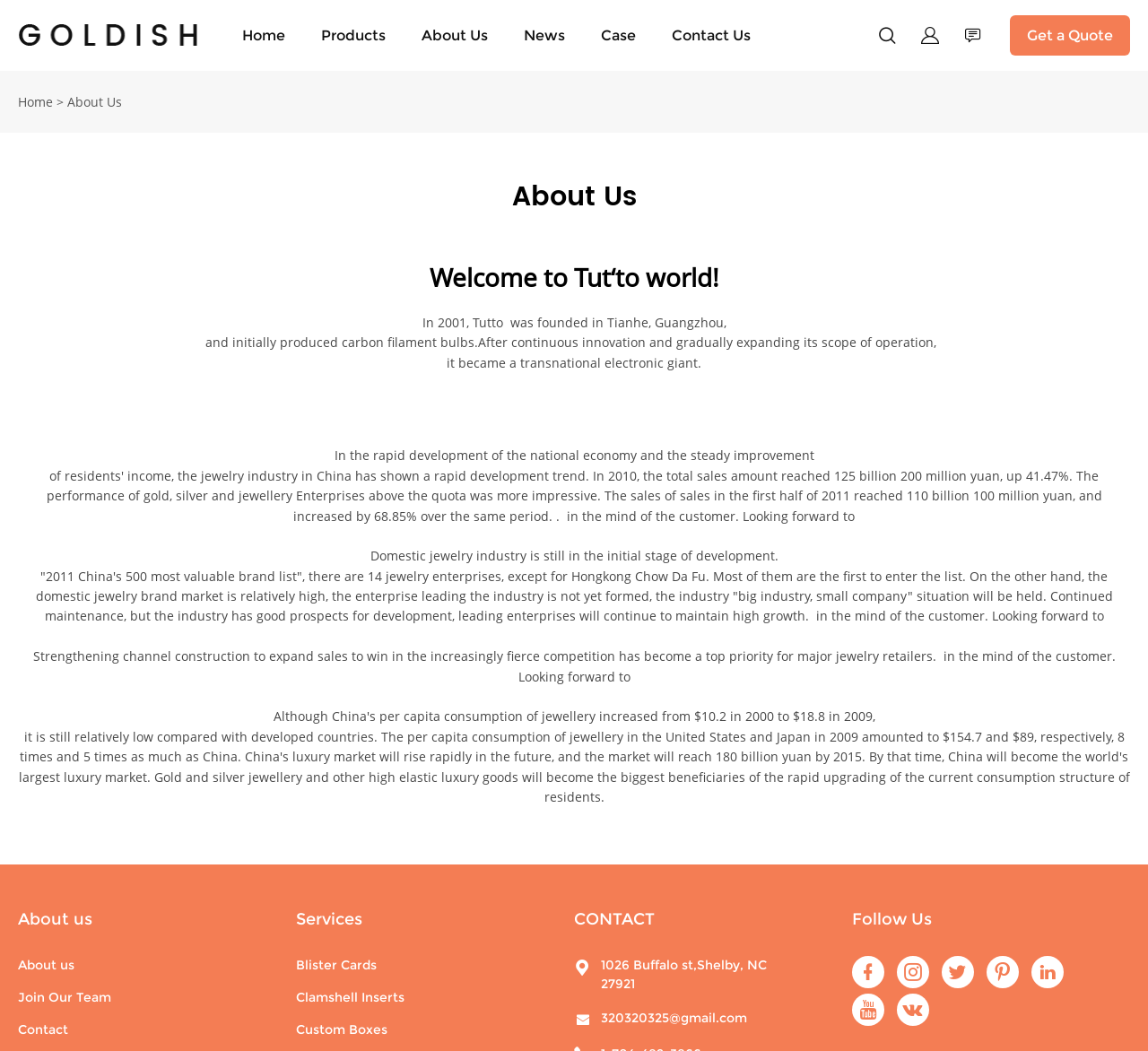What is the email address of the company?
Using the image as a reference, deliver a detailed and thorough answer to the question.

The email address of the company is mentioned in the link element with bounding box coordinates [0.523, 0.96, 0.651, 0.978] as '320320325@gmail.com'.